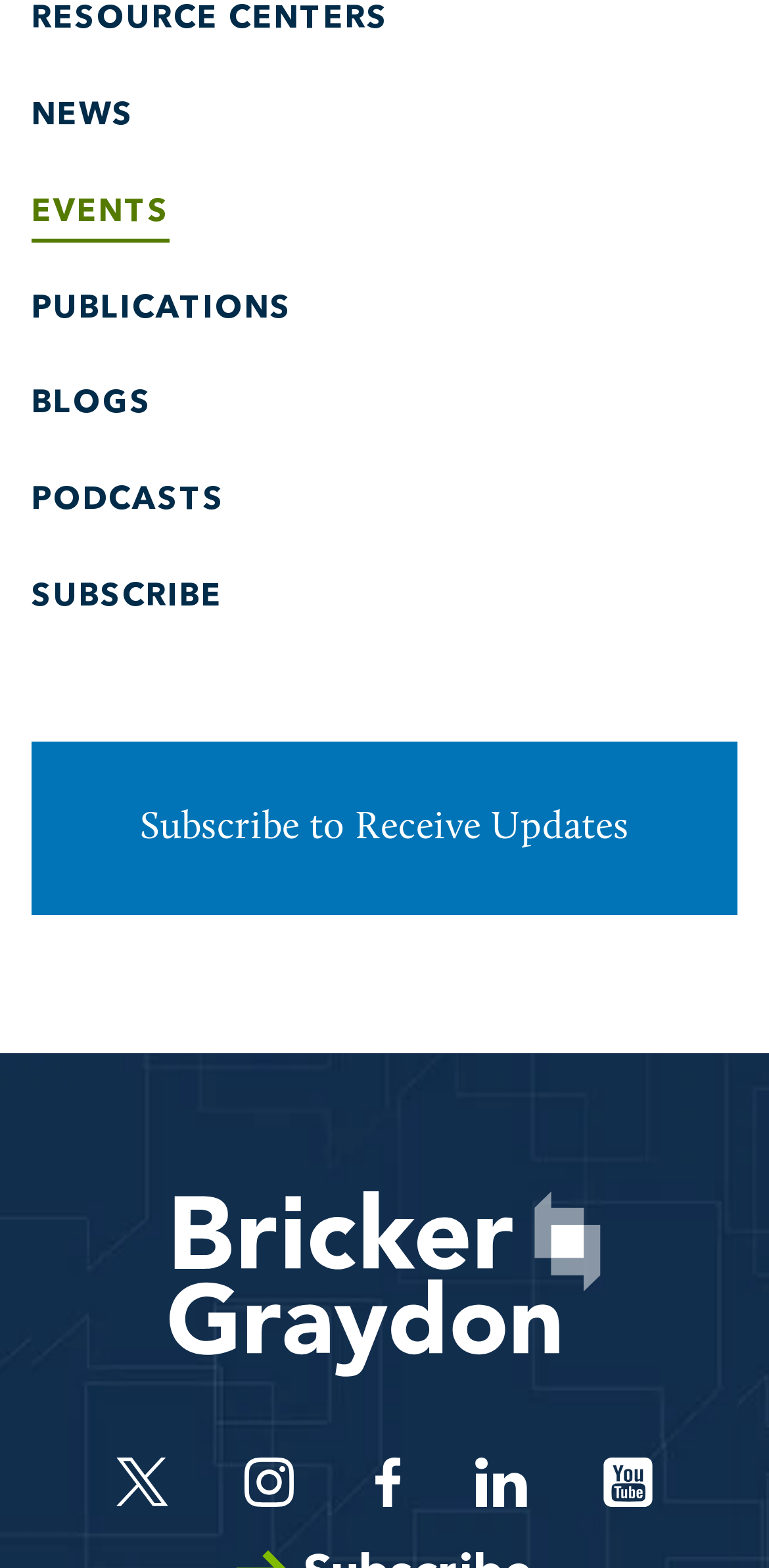Please locate the bounding box coordinates for the element that should be clicked to achieve the following instruction: "Subscribe to Receive Updates". Ensure the coordinates are given as four float numbers between 0 and 1, i.e., [left, top, right, bottom].

[0.041, 0.473, 0.959, 0.584]